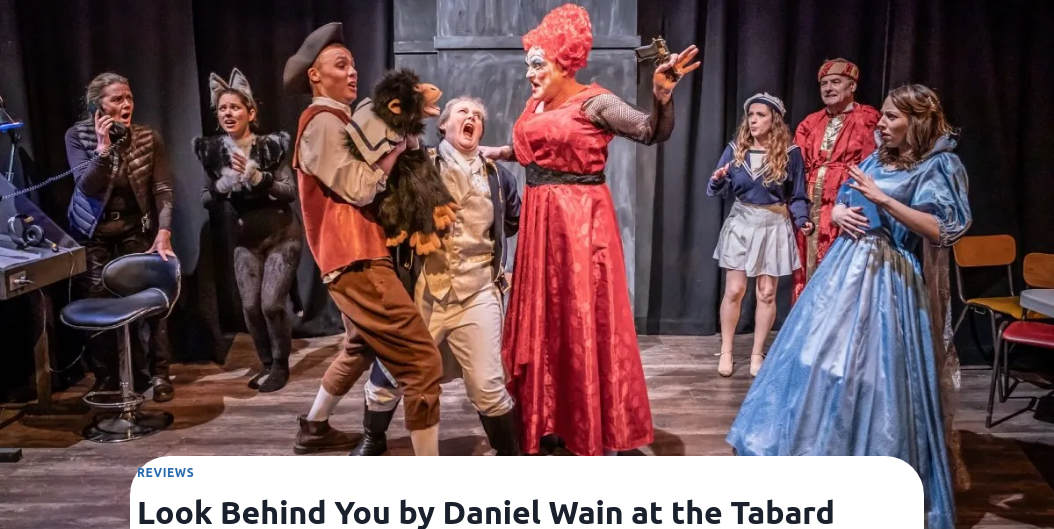Give a meticulous account of what the image depicts.

The image showcases a vibrant scene from the theatrical production "Look Behind You" by Daniel Wain, currently performed at the Tabard Theatre. The stage is alive with a dynamic ensemble cast, including characters dressed in colorful costumes, from a striking red gown to traditional outfits, evoking a whimsical atmosphere. In the center, a character holds a prop, adding to the comedic energy of the moment. The backdrop of the stage is dark, contrasting with the bright costumes and enhancing the performance's lively mood. The audience is invited to experience the playful storytelling that combines humor and drama, truly encapsulating the essence of a theatrical experience. Above the image, the caption reads "REVIEWS," suggesting that this scene is part of a critical examination of the play, highlighting its appeal and theatrical charm.